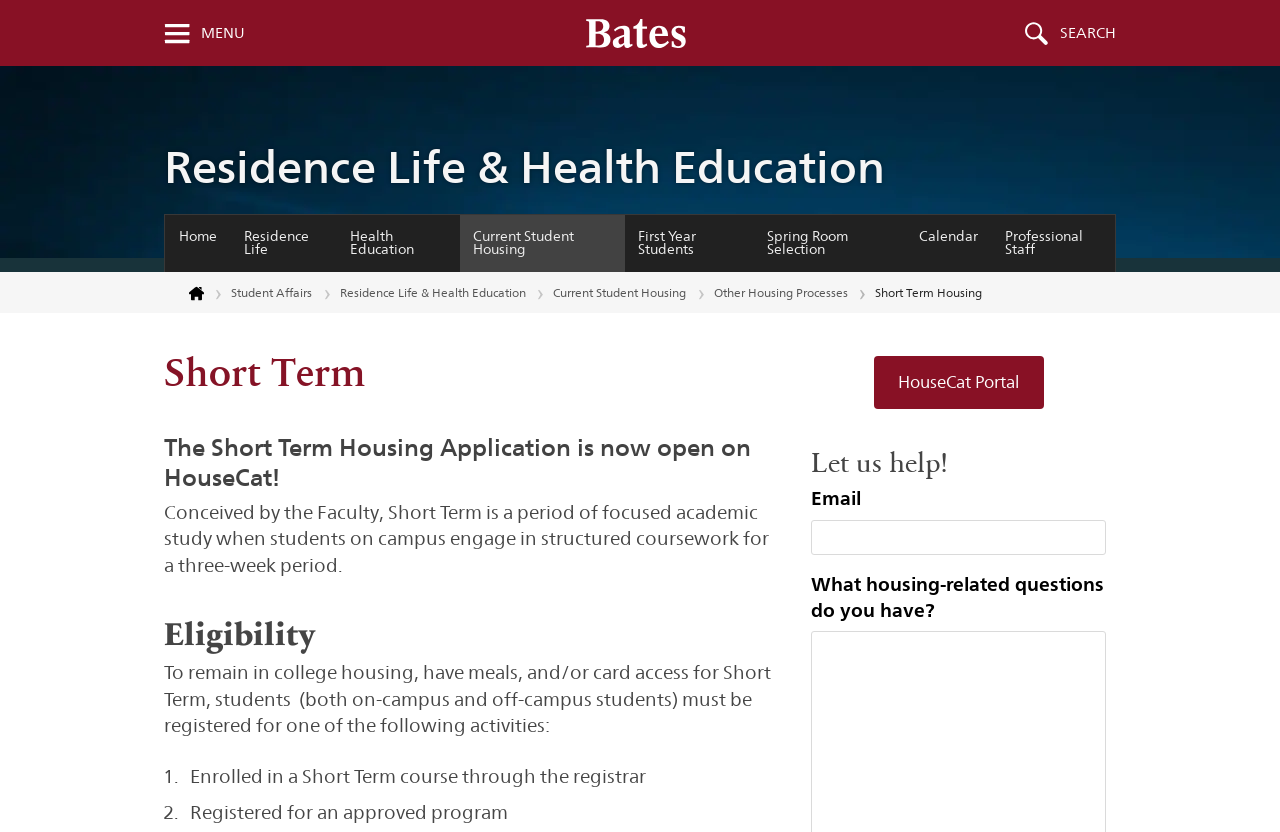Identify the primary heading of the webpage and provide its text.

Residence Life & Health Education